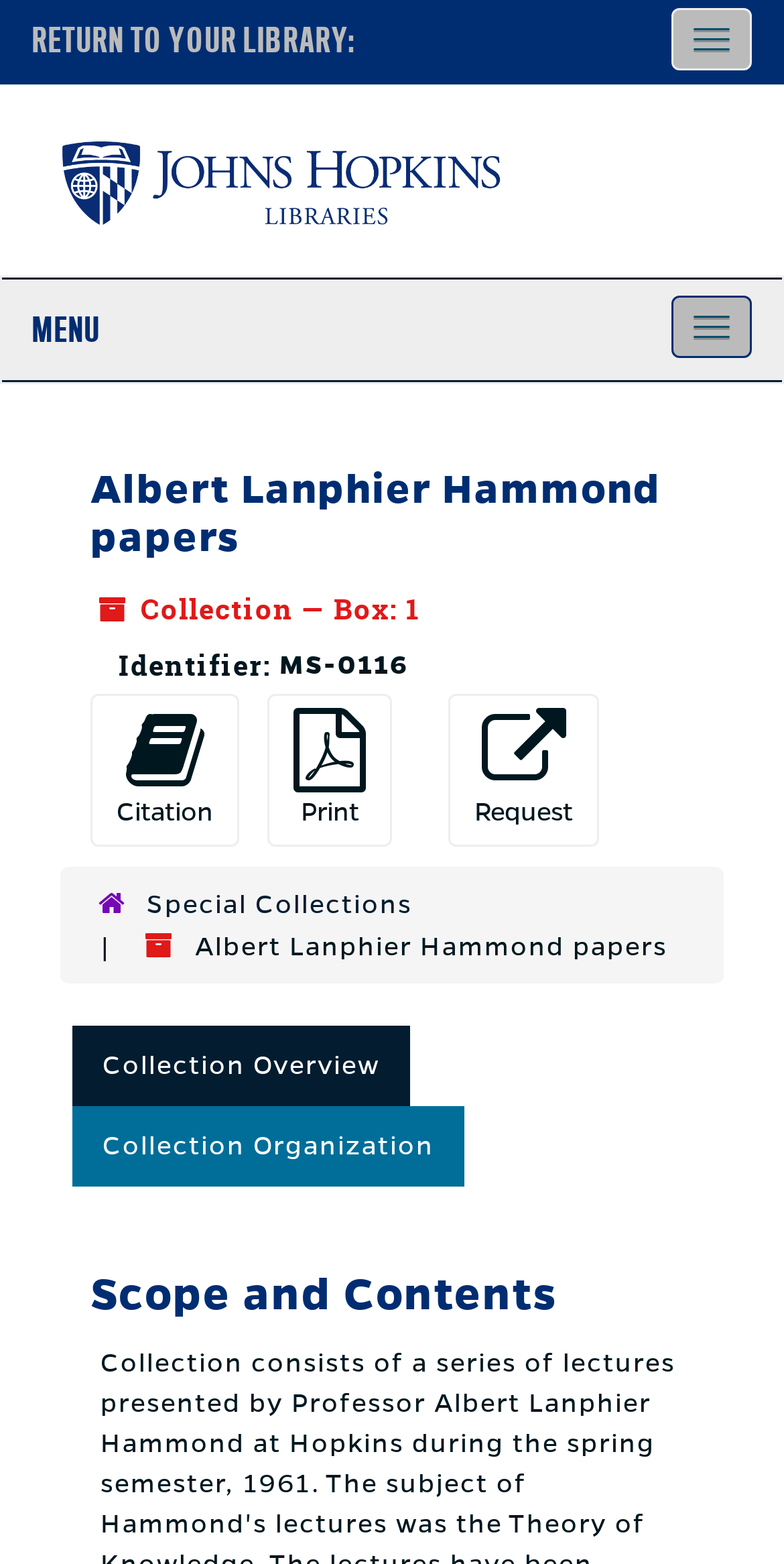Show me the bounding box coordinates of the clickable region to achieve the task as per the instruction: "Request the collection".

[0.572, 0.444, 0.764, 0.542]